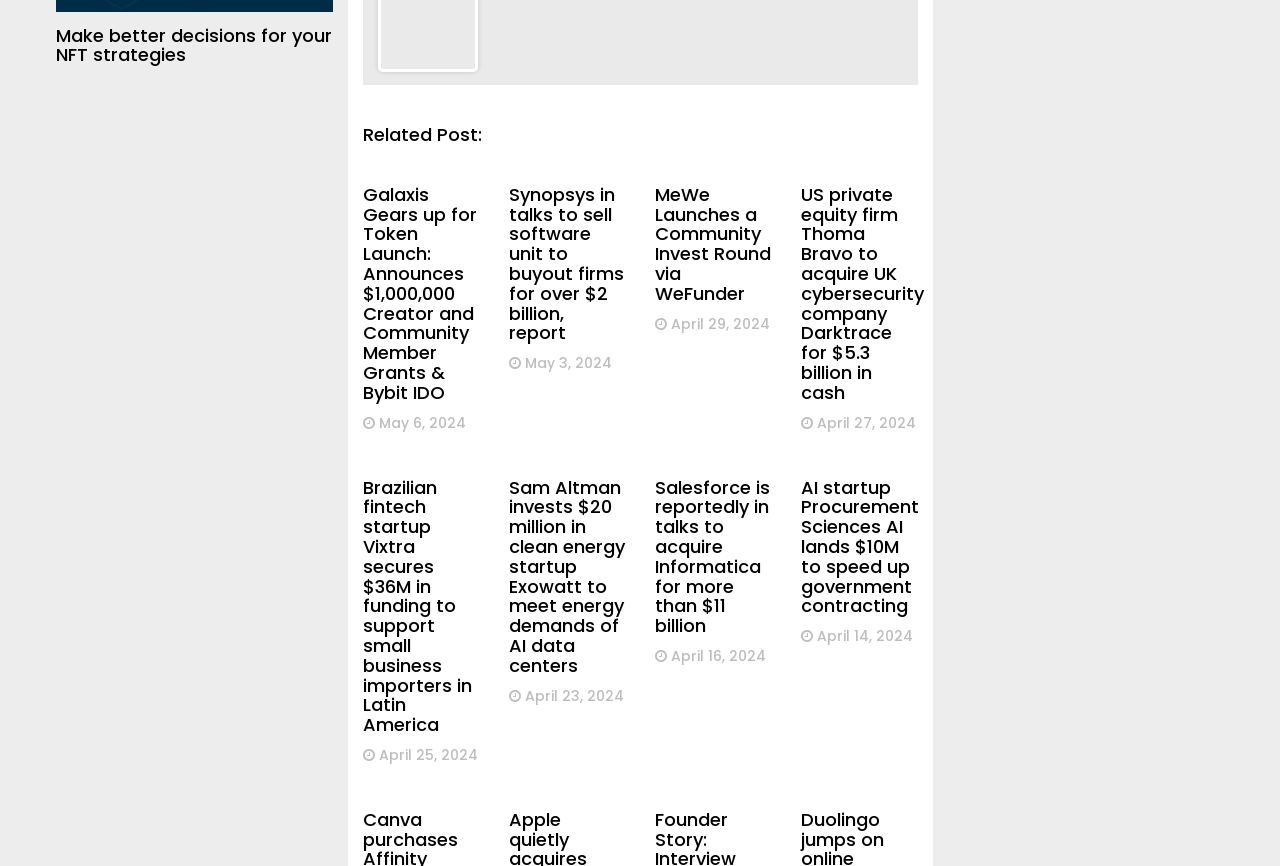Please identify the bounding box coordinates of the element that needs to be clicked to execute the following command: "Read about Galaxis Gears up for Token Launch". Provide the bounding box using four float numbers between 0 and 1, formatted as [left, top, right, bottom].

[0.283, 0.21, 0.372, 0.467]